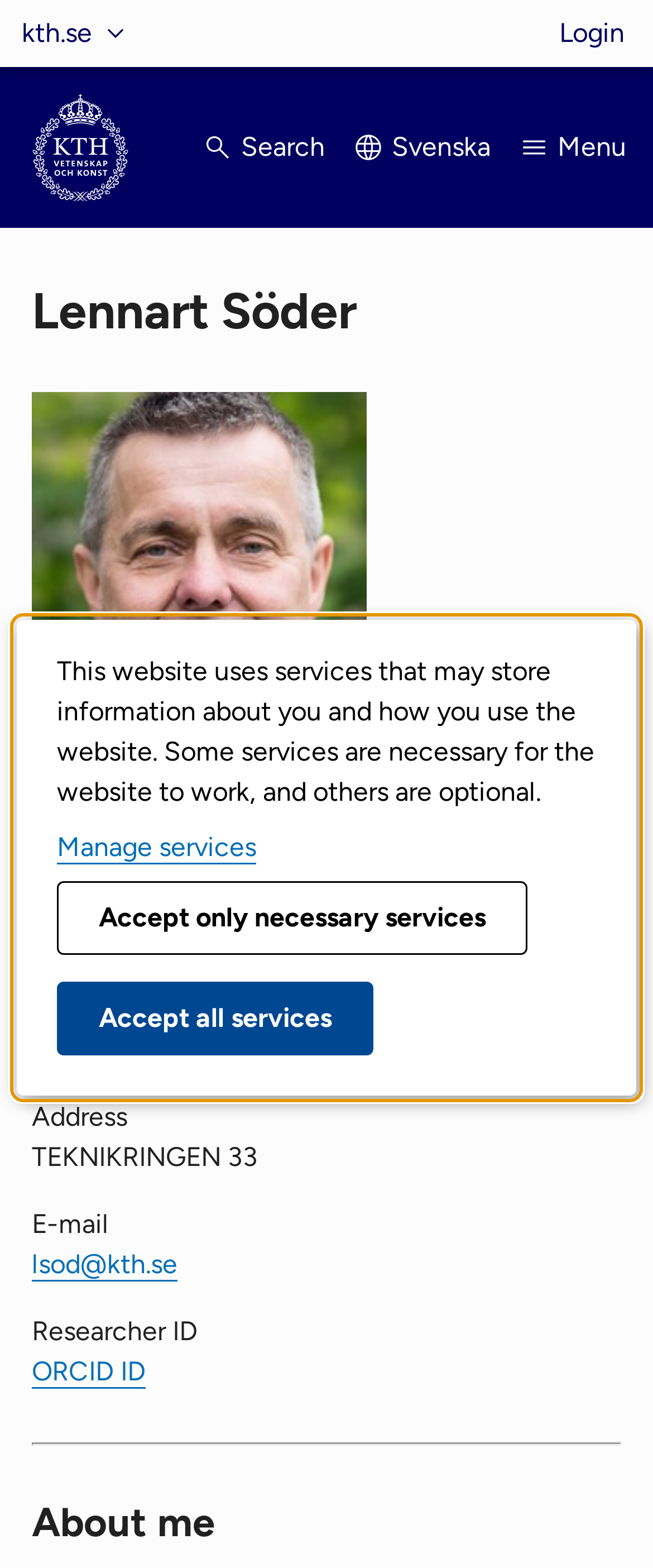Find the bounding box coordinates of the element I should click to carry out the following instruction: "Click on 'Doctor Who'".

None